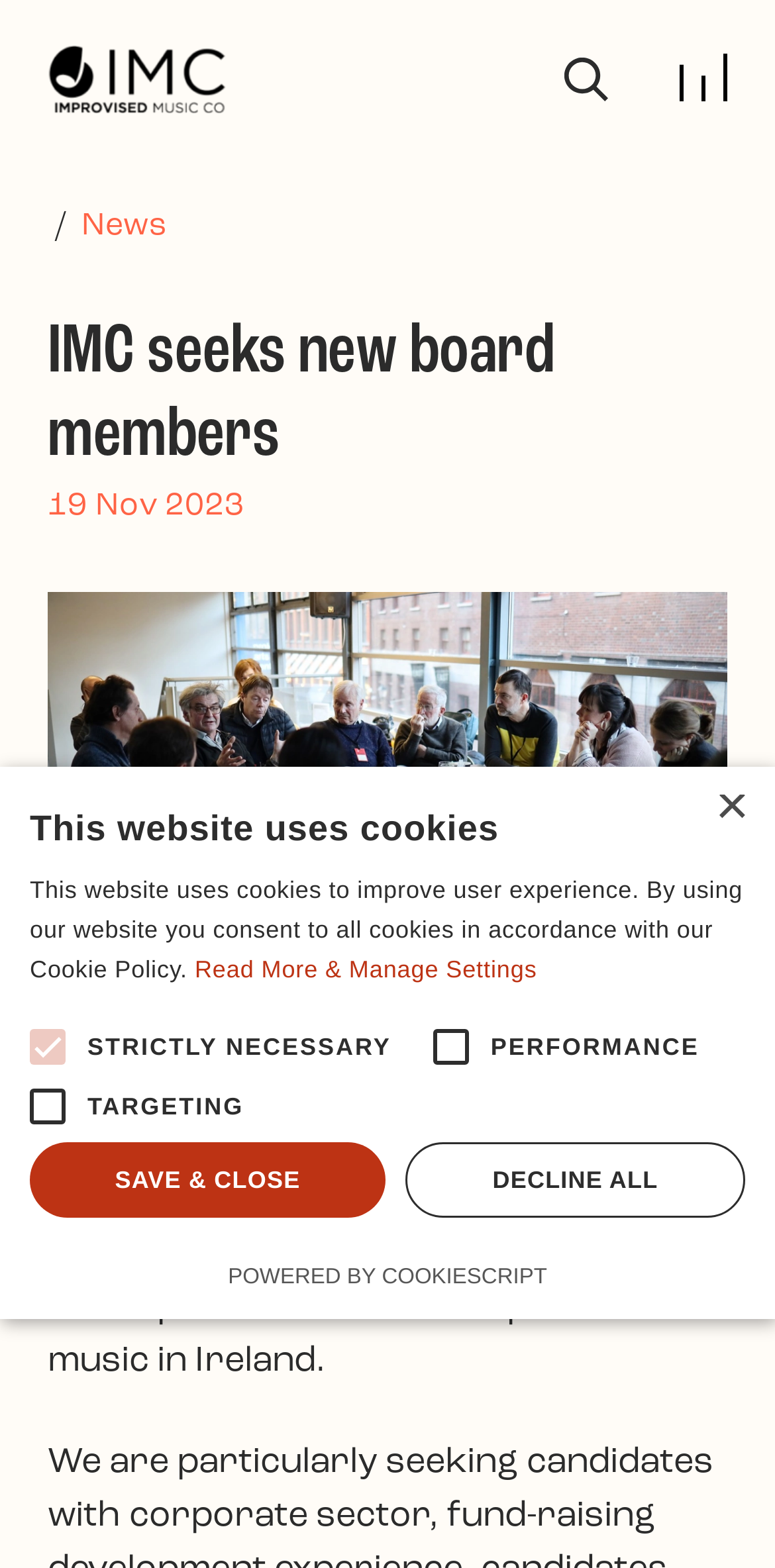Use a single word or phrase to answer the following:
What is the logo of the website?

IMC mobile logo colour